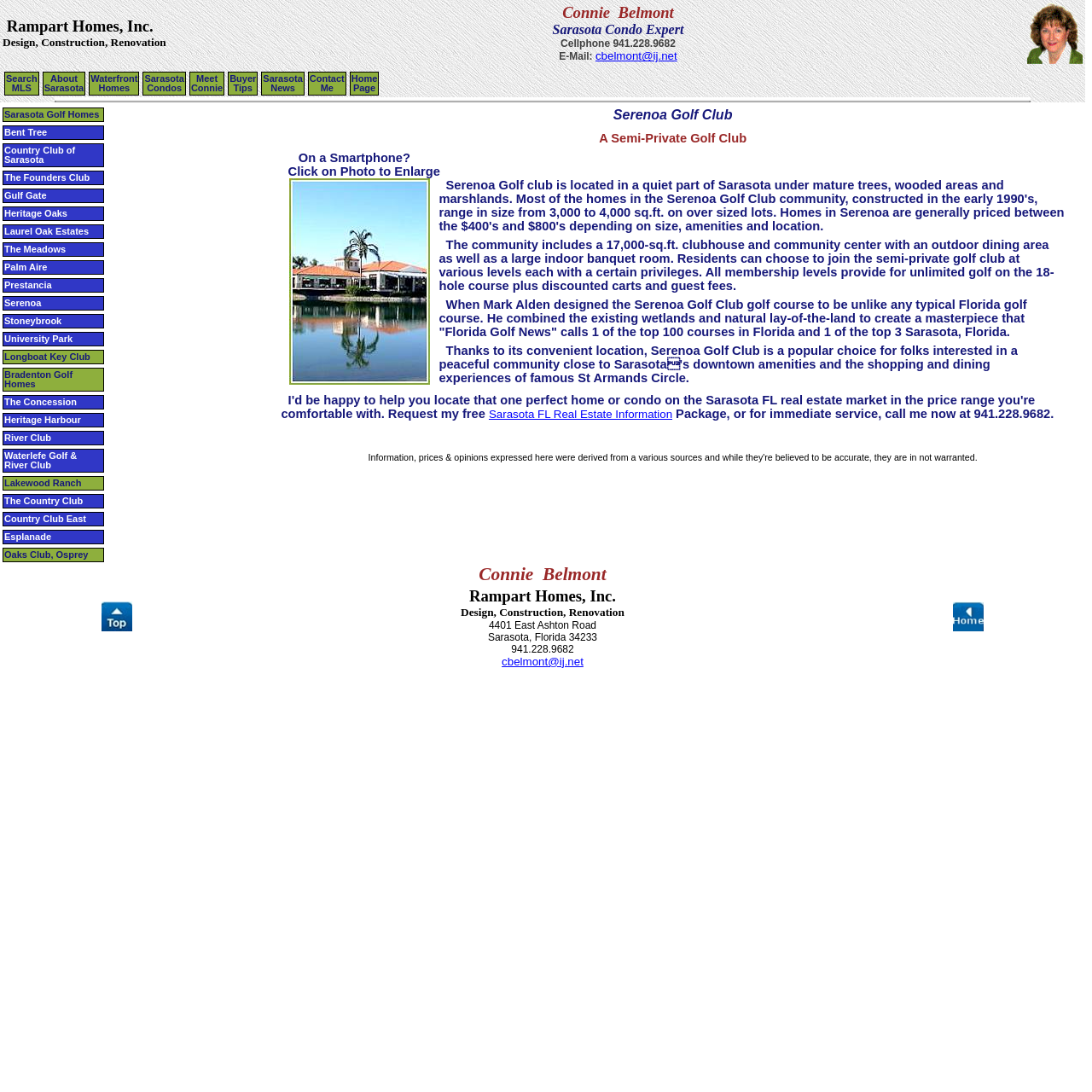Please answer the following query using a single word or phrase: 
What is the name of the designer of Serenoa Golf Club golf course?

Mark Alden